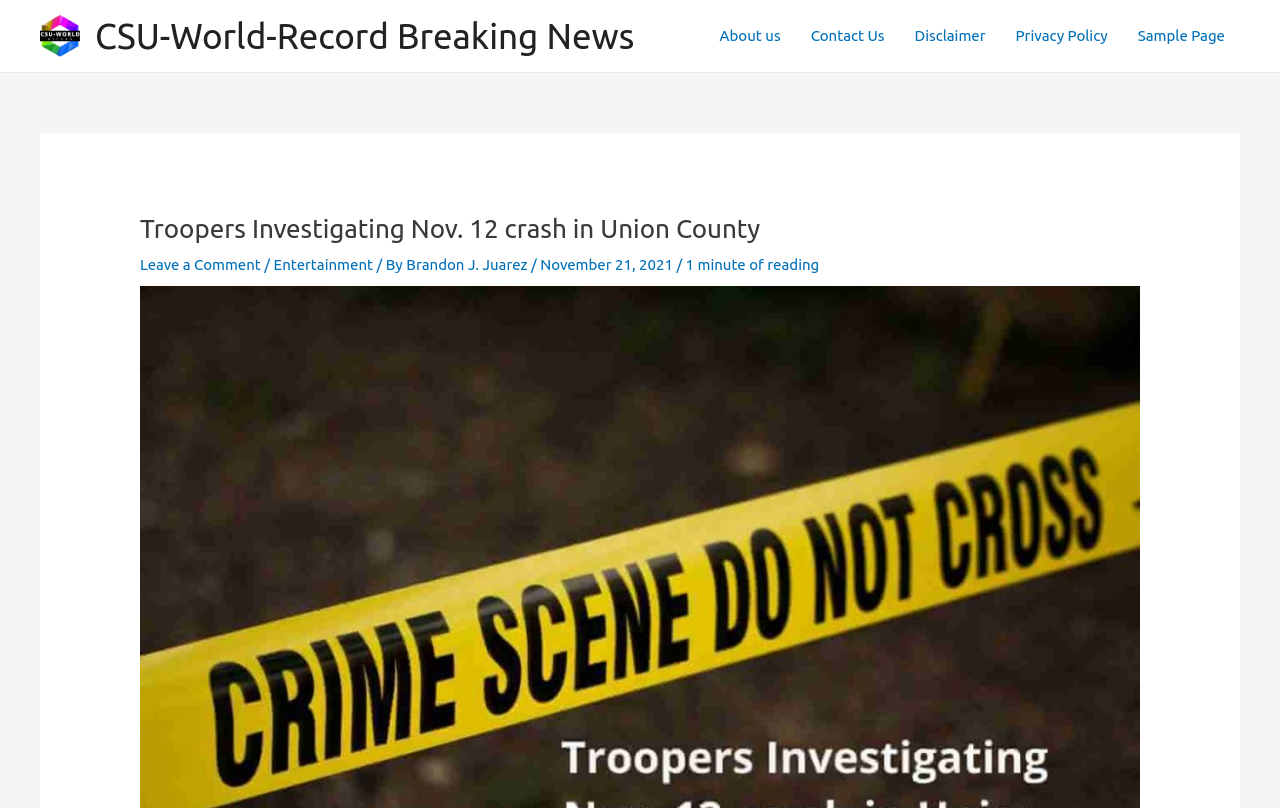Determine the bounding box coordinates for the area you should click to complete the following instruction: "Leave a comment on the article".

[0.109, 0.317, 0.204, 0.338]